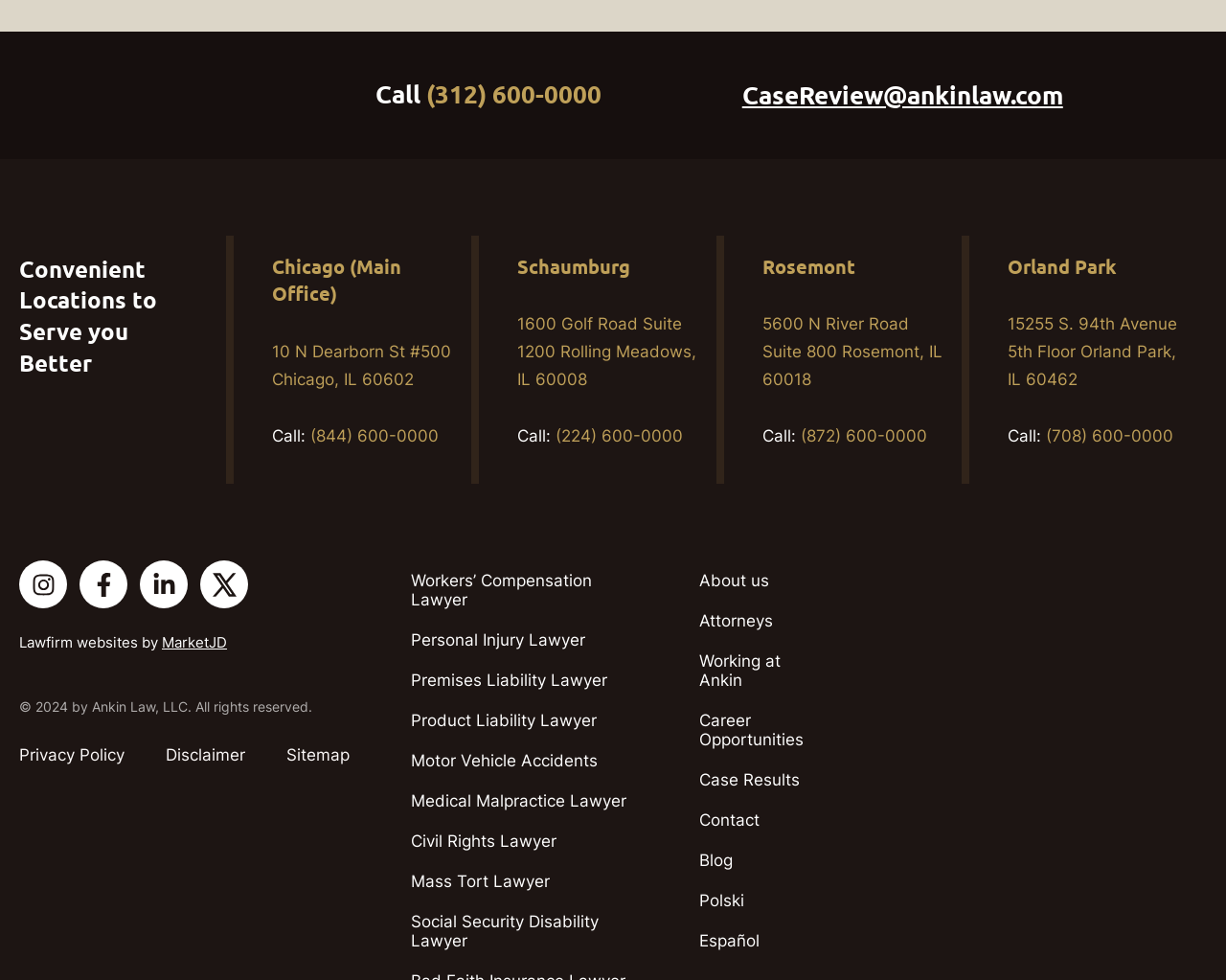Show the bounding box coordinates for the element that needs to be clicked to execute the following instruction: "Visit the Site Map". Provide the coordinates in the form of four float numbers between 0 and 1, i.e., [left, top, right, bottom].

None